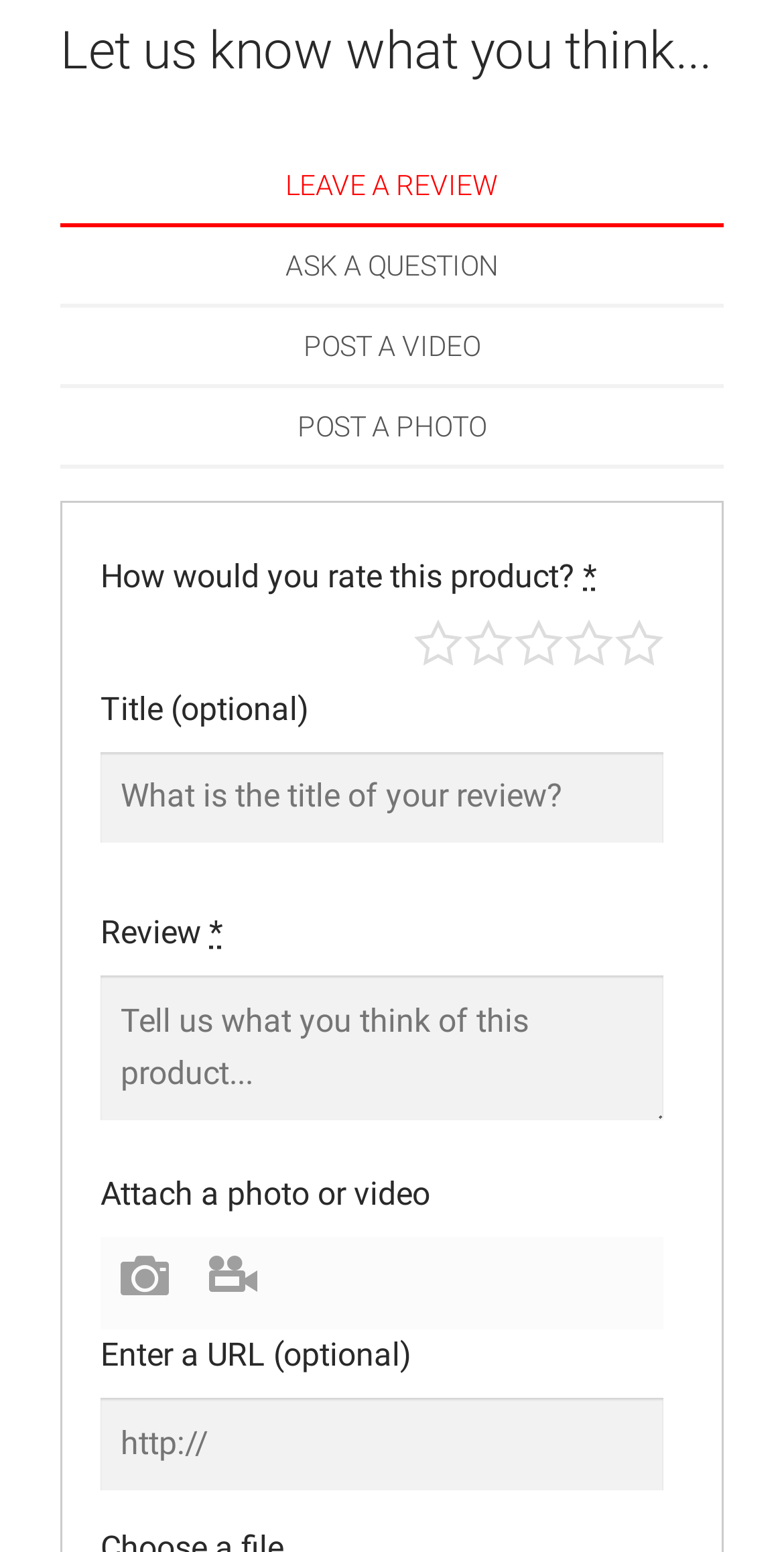What is the purpose of this webpage?
Please answer the question as detailed as possible based on the image.

The webpage appears to be a review submission page, allowing users to leave a review, ask a question, post a video, or post a photo. The presence of fields for title, review, and attachment of media suggests that the primary purpose of this webpage is to collect user feedback or reviews.